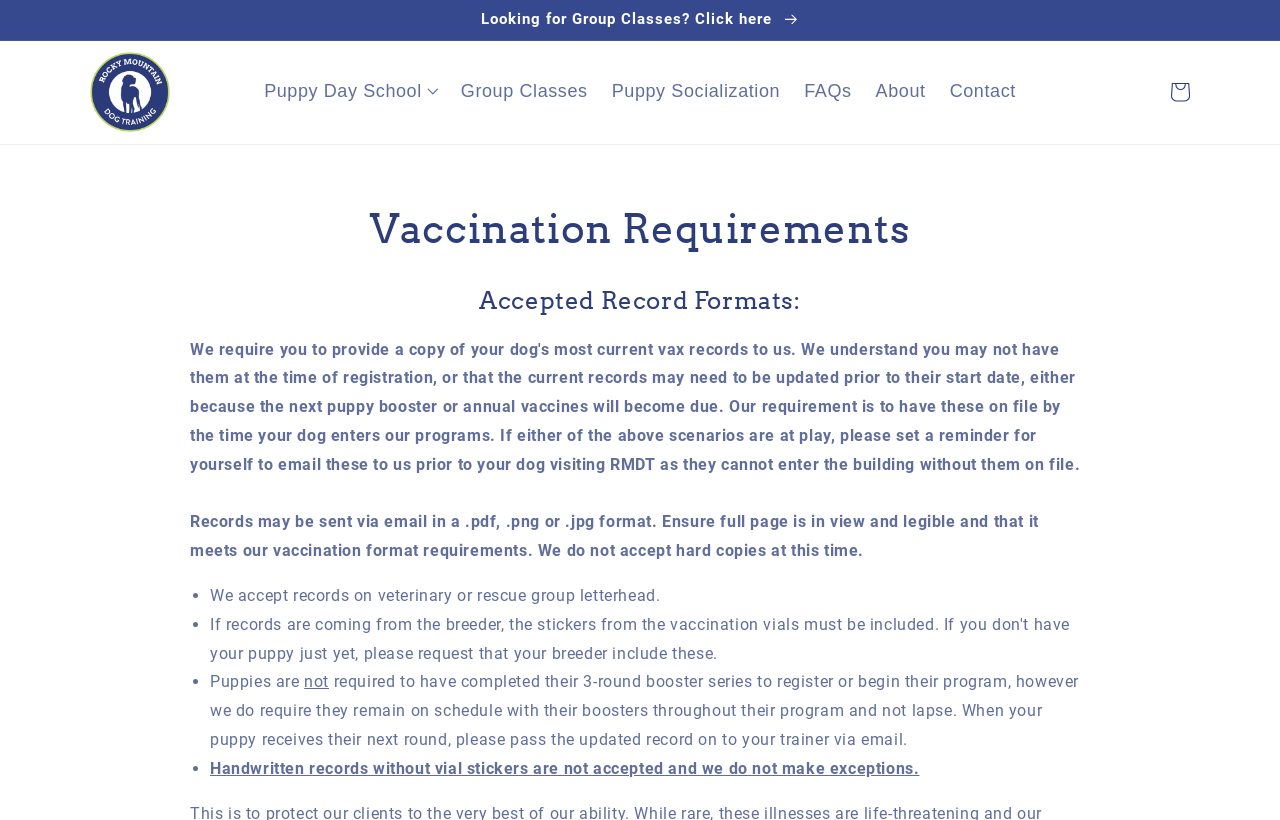What is the purpose of the 'Puppy Day School' button?
Please give a detailed and elaborate answer to the question based on the image.

I inferred the purpose of the 'Puppy Day School' button by its location and the fact that it is a button, which suggests that it is a clickable element that leads to more information or access to the Puppy Day School program.